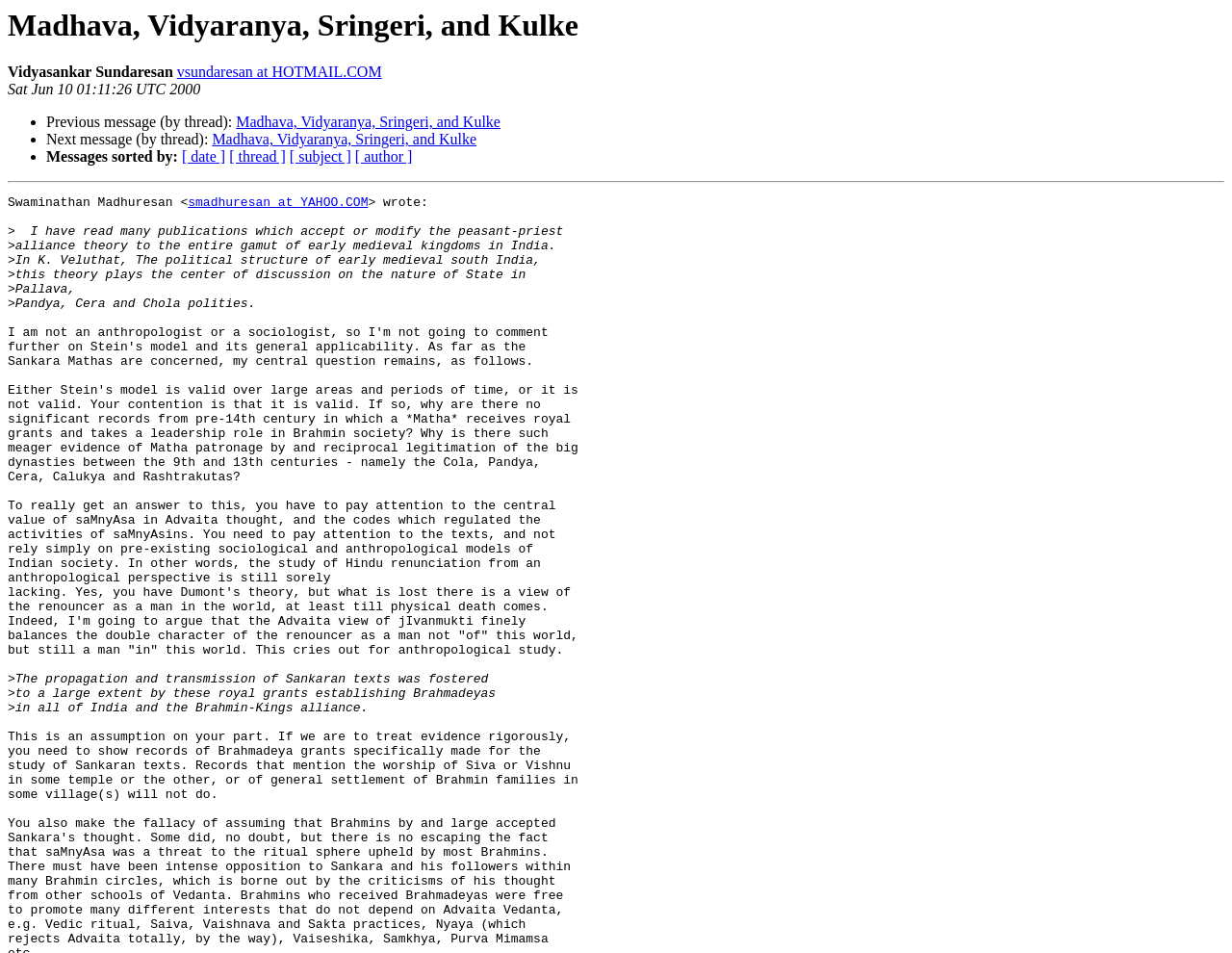Provide a short, one-word or phrase answer to the question below:
What is the theory mentioned in the message?

Stein's model